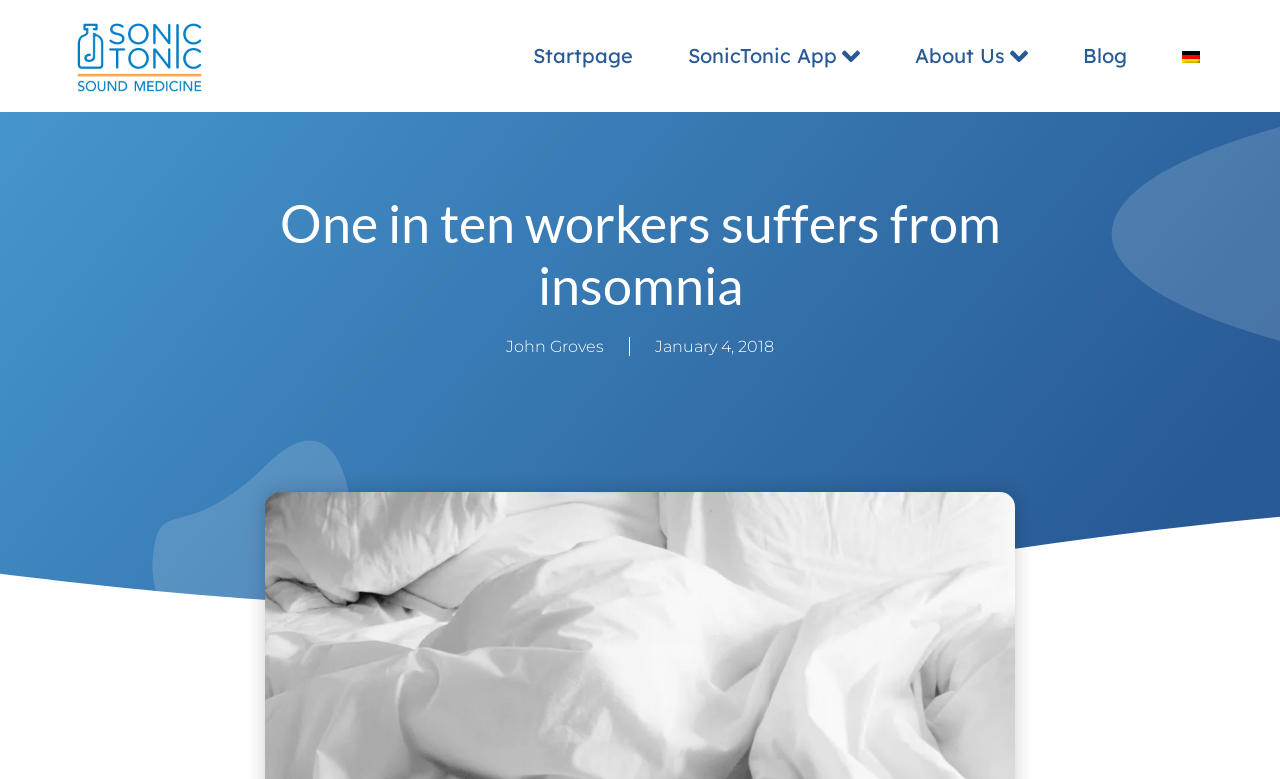Find and generate the main title of the webpage.

One in ten workers suffers from insomnia